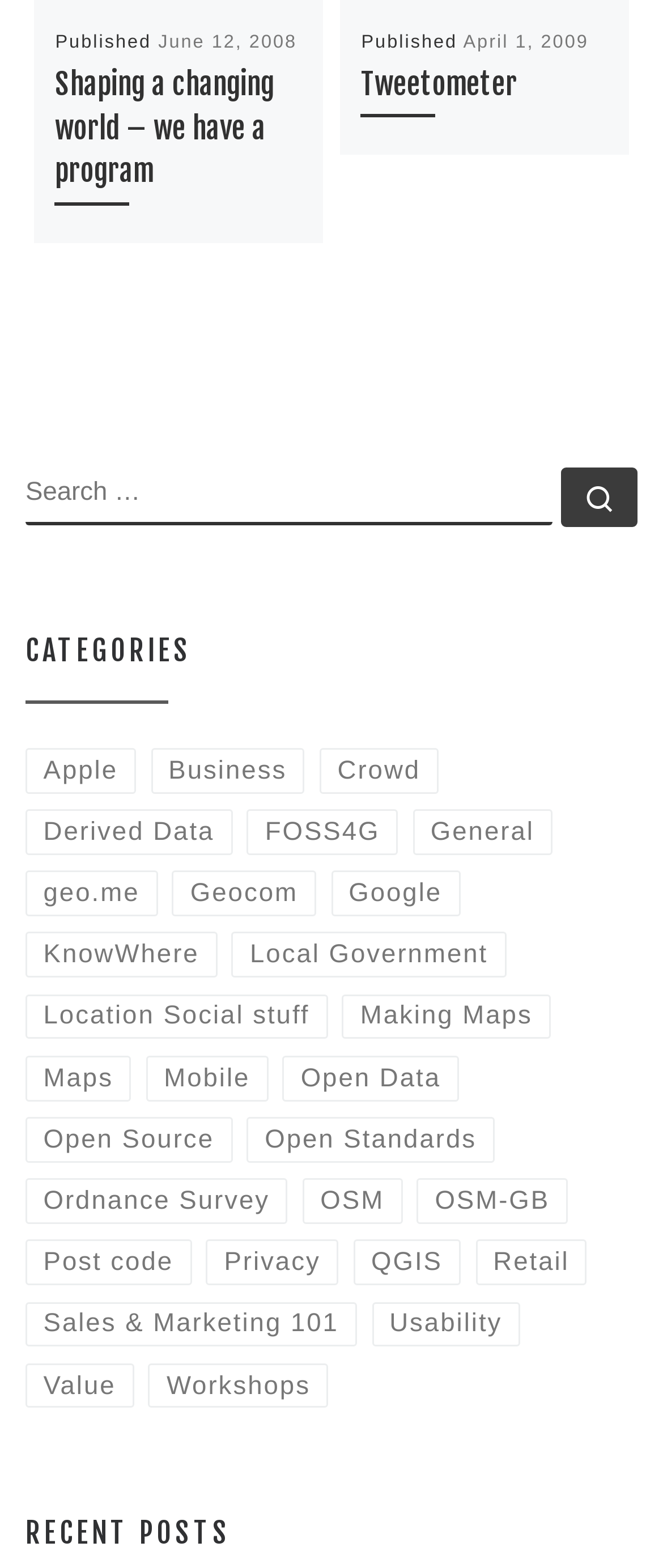What is the date of the latest article?
Give a comprehensive and detailed explanation for the question.

I looked at the 'Published' section and found the latest date, which is 'June 12, 2008', associated with the article 'Shaping a changing world – we have a program'.